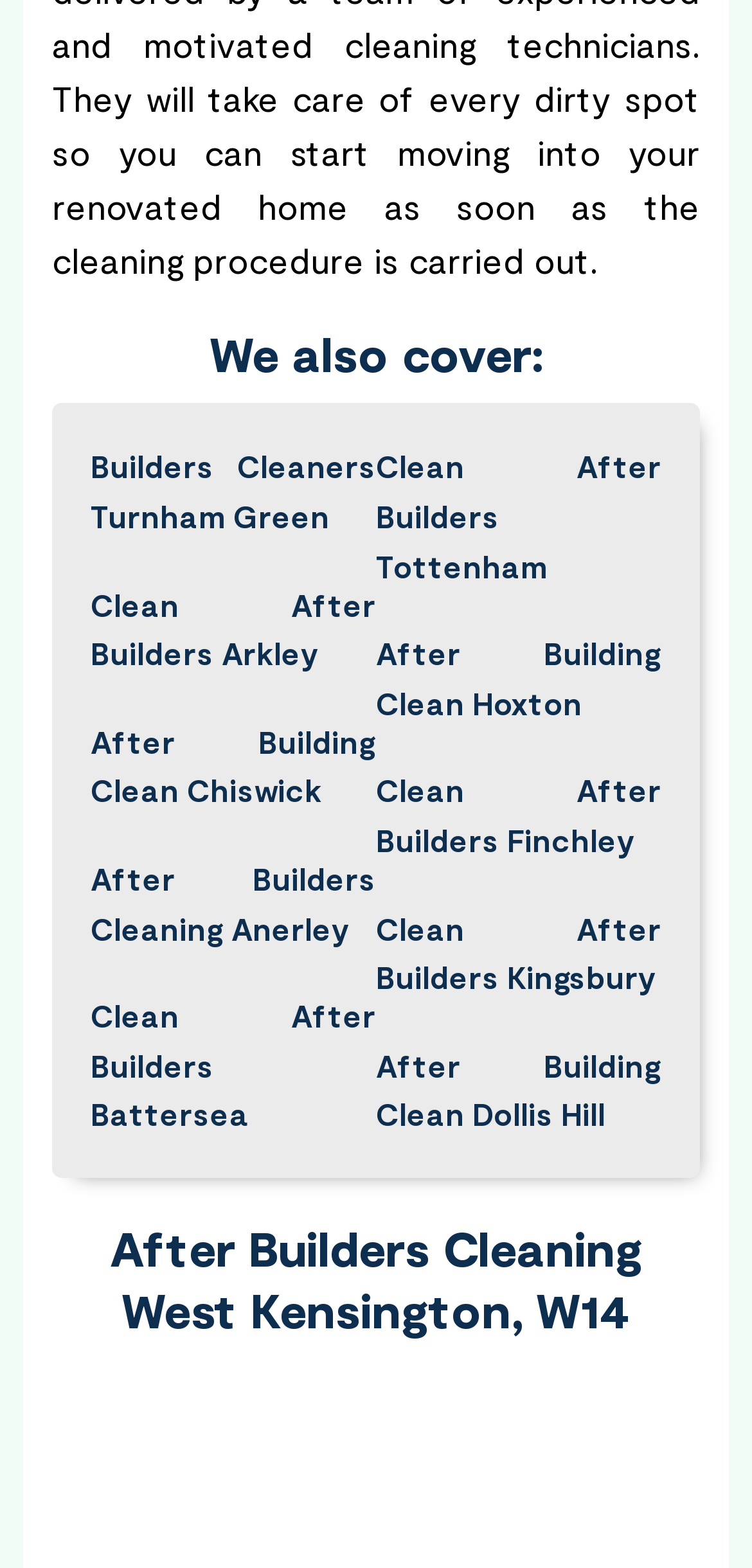Could you find the bounding box coordinates of the clickable area to complete this instruction: "Read about 'After Builders Cleaning West Kensington, W14'"?

[0.069, 0.776, 0.931, 0.855]